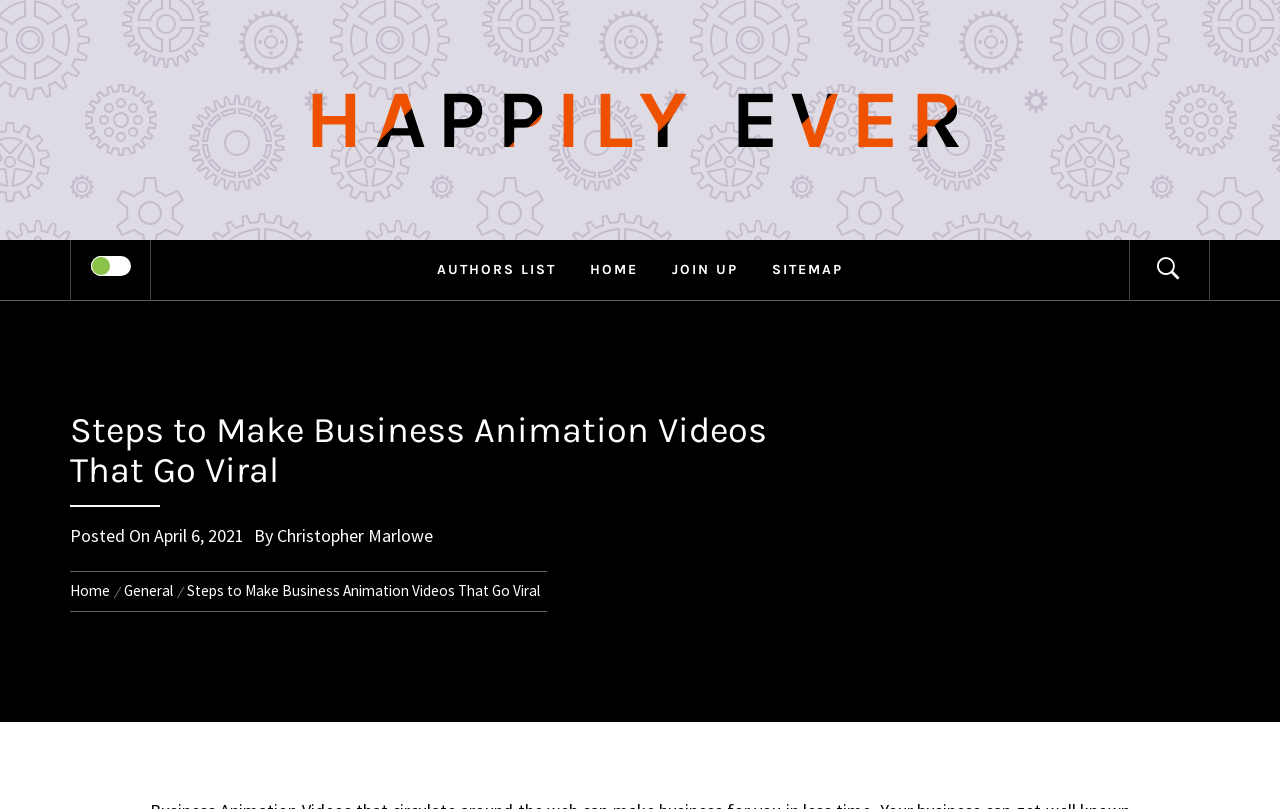Specify the bounding box coordinates for the region that must be clicked to perform the given instruction: "Check the museum's opening hours".

None